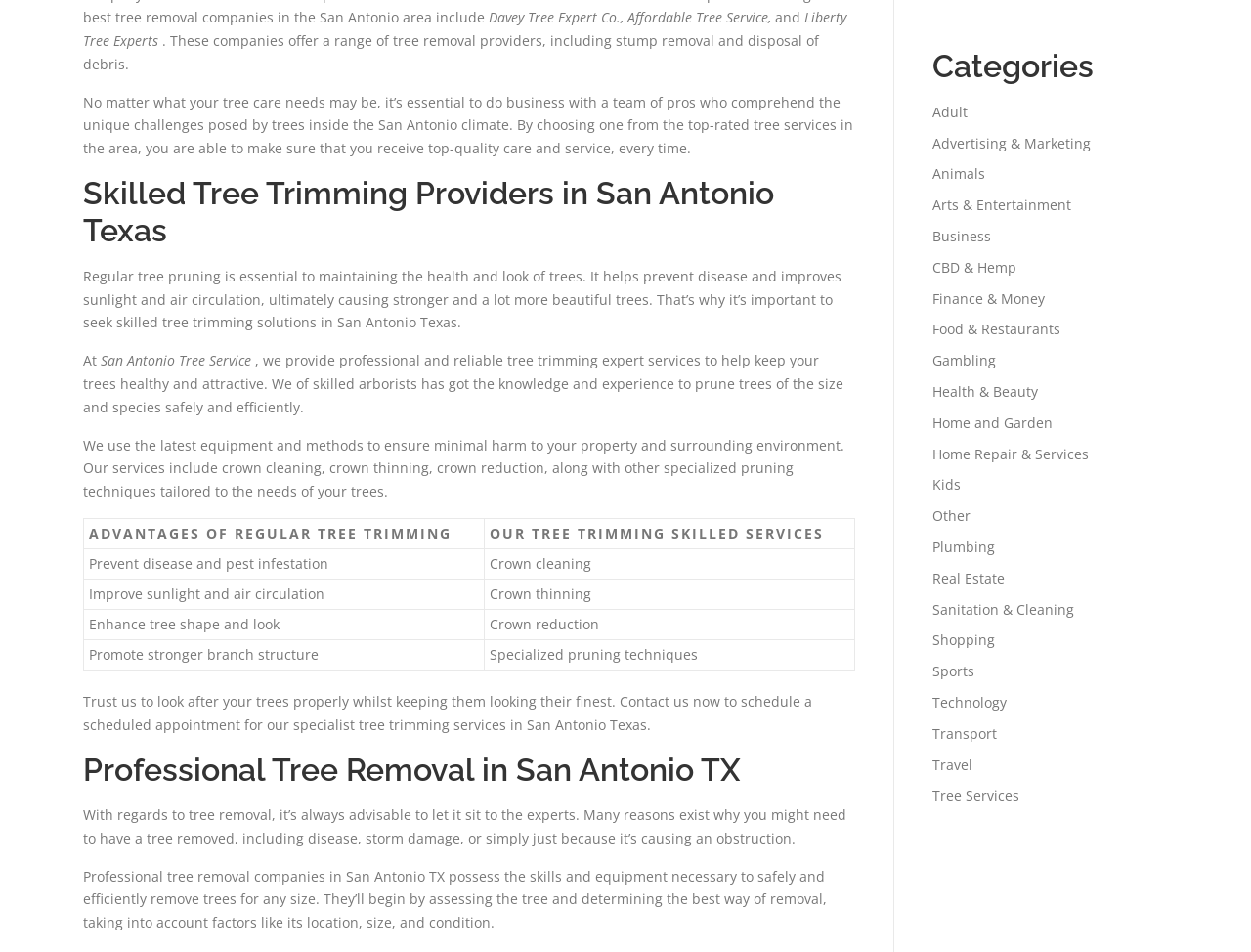Please specify the bounding box coordinates for the clickable region that will help you carry out the instruction: "Learn about 'Professional Tree Removal in San Antonio TX'".

[0.066, 0.789, 0.684, 0.828]